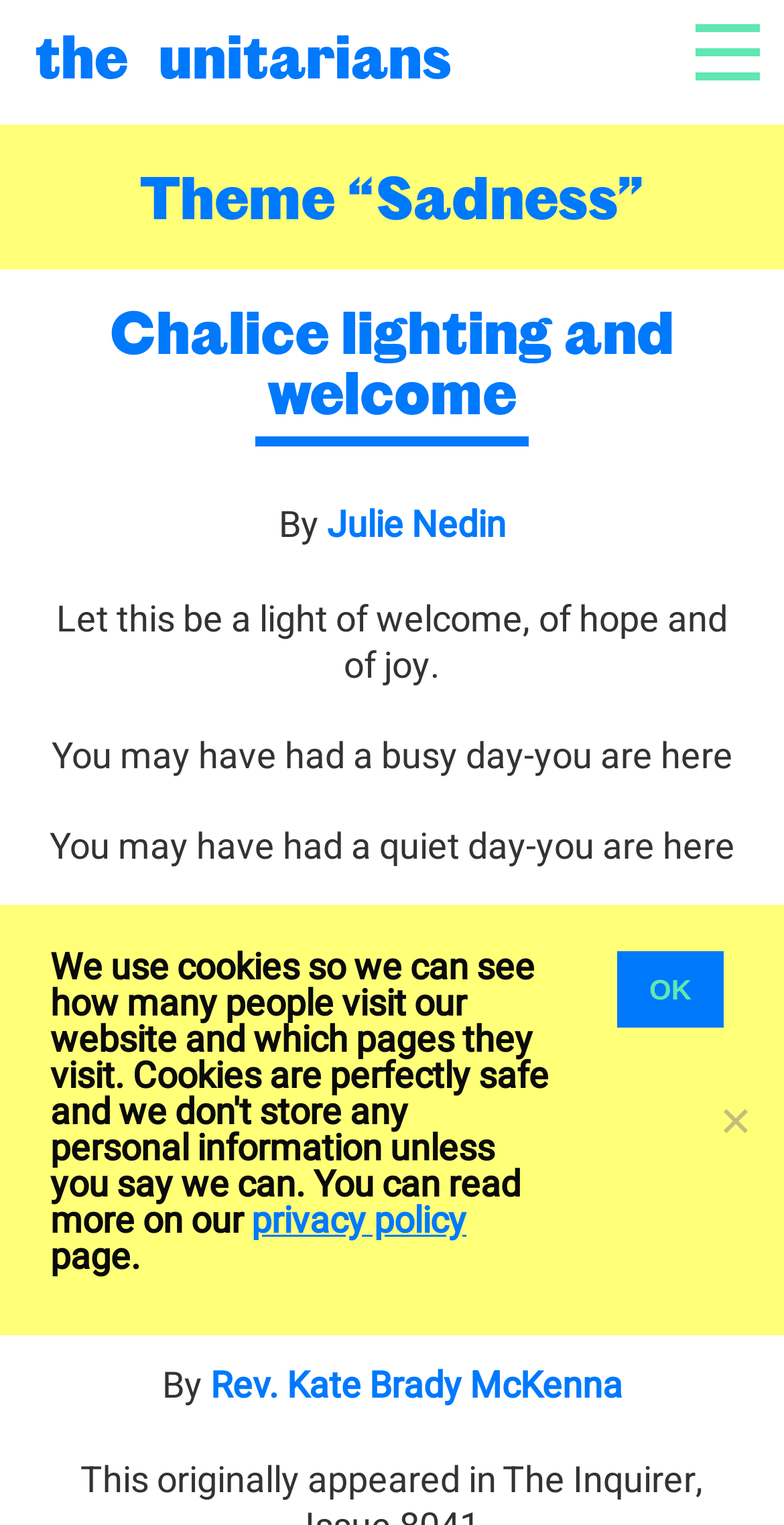Who is the author of the second prayer?
Based on the image, answer the question with as much detail as possible.

The author of the second prayer is Rev. Kate Brady McKenna, as mentioned in the link 'Rev. Kate Brady McKenna' below the heading 'When the world hurts, a prayer'.